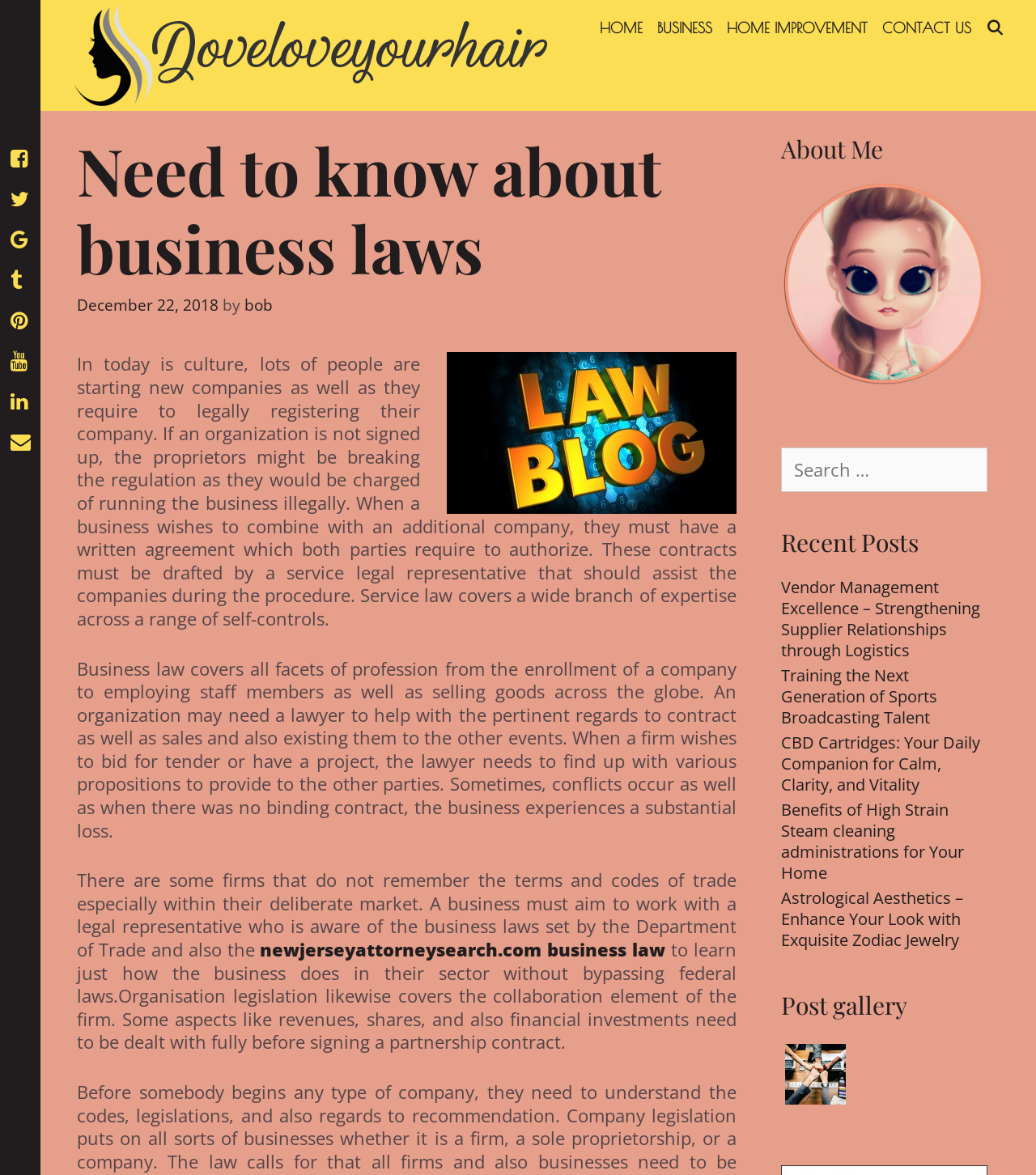What is the importance of registering a business?
From the screenshot, provide a brief answer in one word or phrase.

To avoid illegal operation